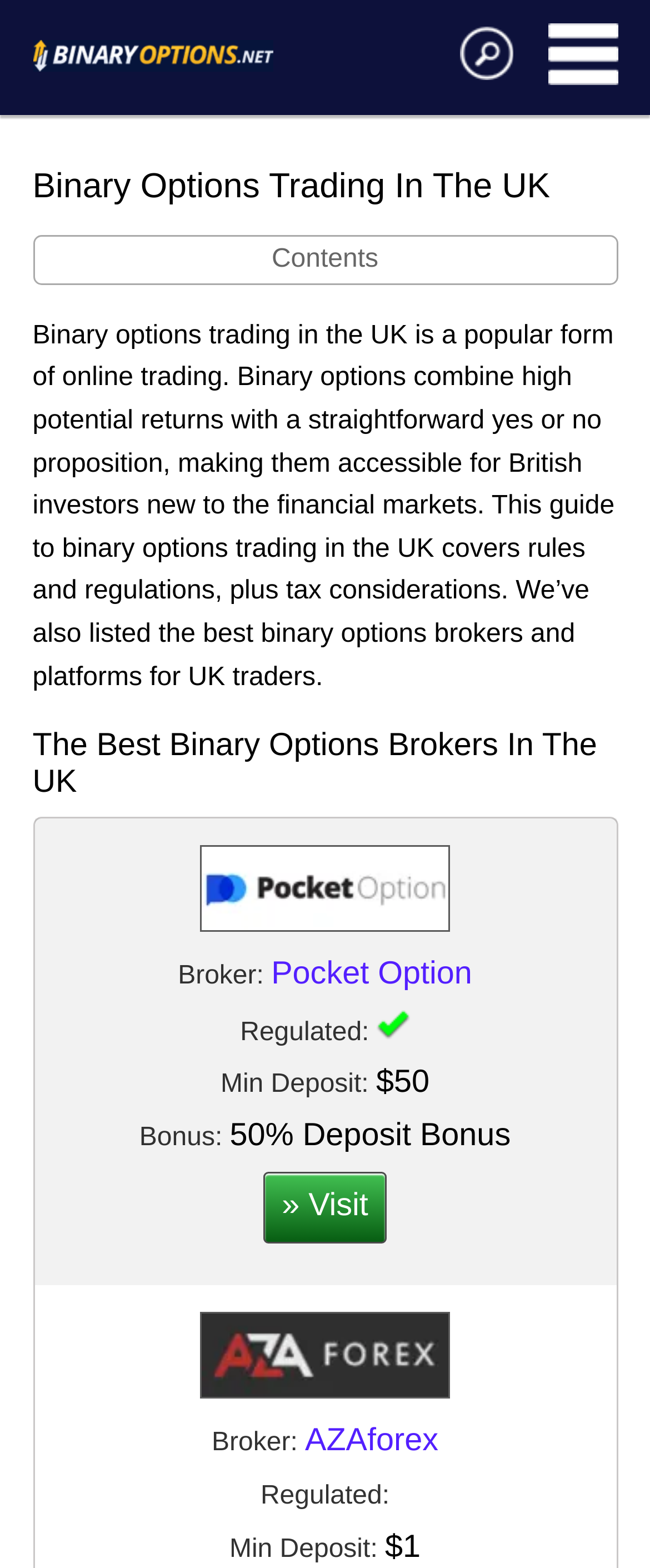With reference to the image, please provide a detailed answer to the following question: What is the minimum deposit for AZAforex?

I looked at the table that lists the details of the binary options brokers, and found the minimum deposit for AZAforex, which is $1.